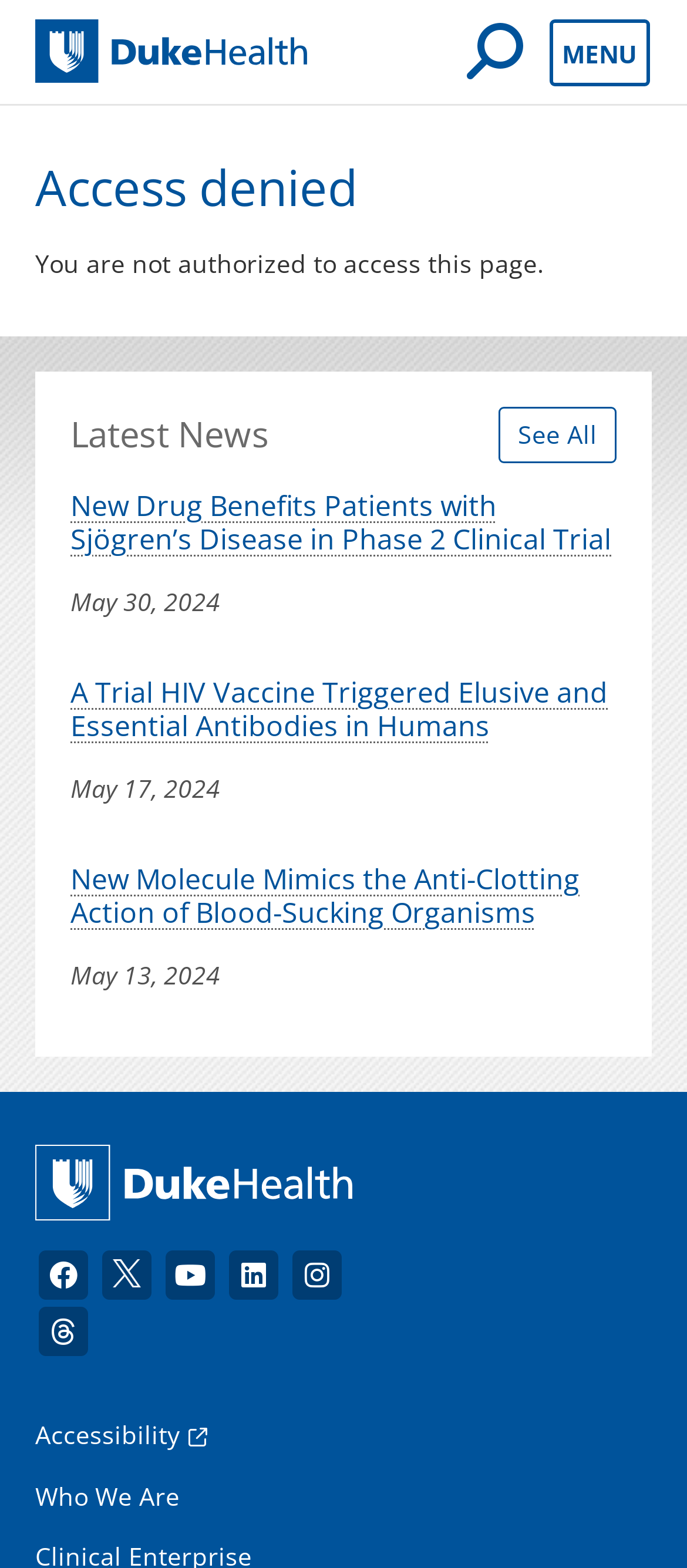Please identify the bounding box coordinates of where to click in order to follow the instruction: "View latest news".

[0.103, 0.264, 0.392, 0.291]